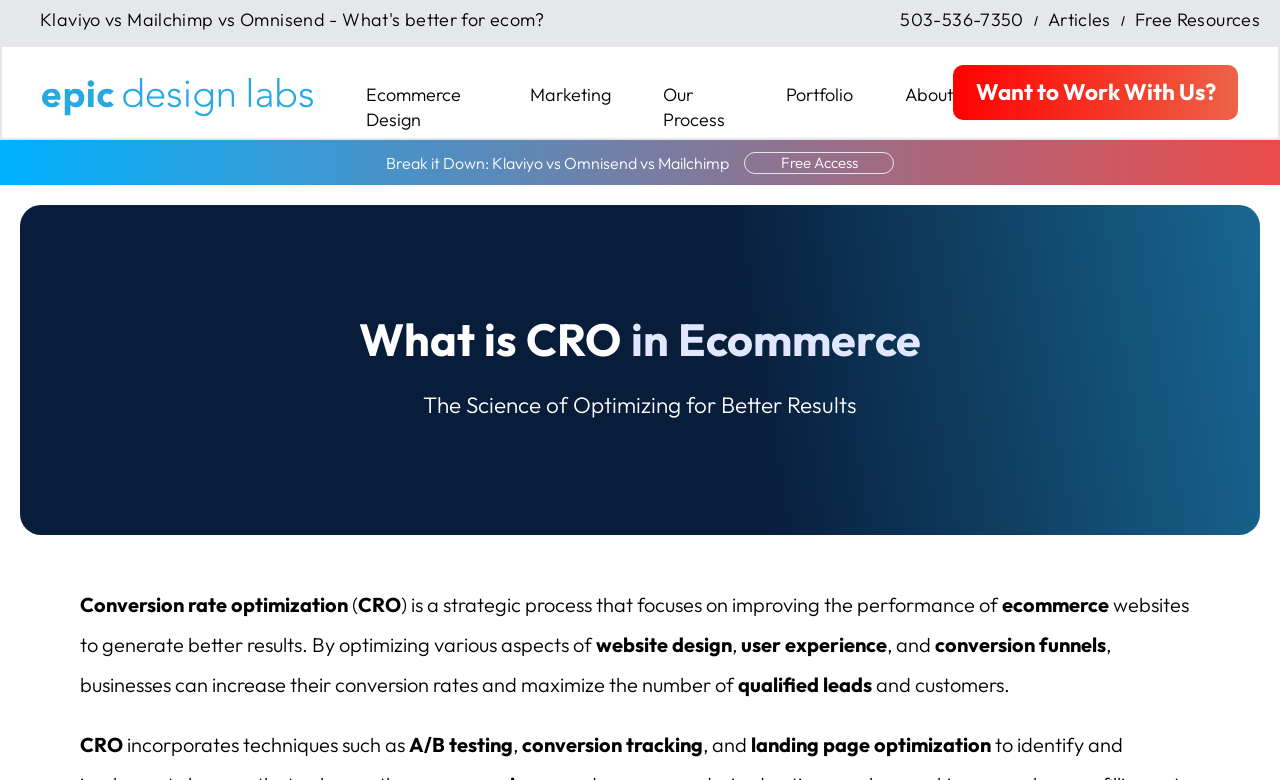What is the purpose of CRO?
Using the image, give a concise answer in the form of a single word or short phrase.

Increase conversion rates